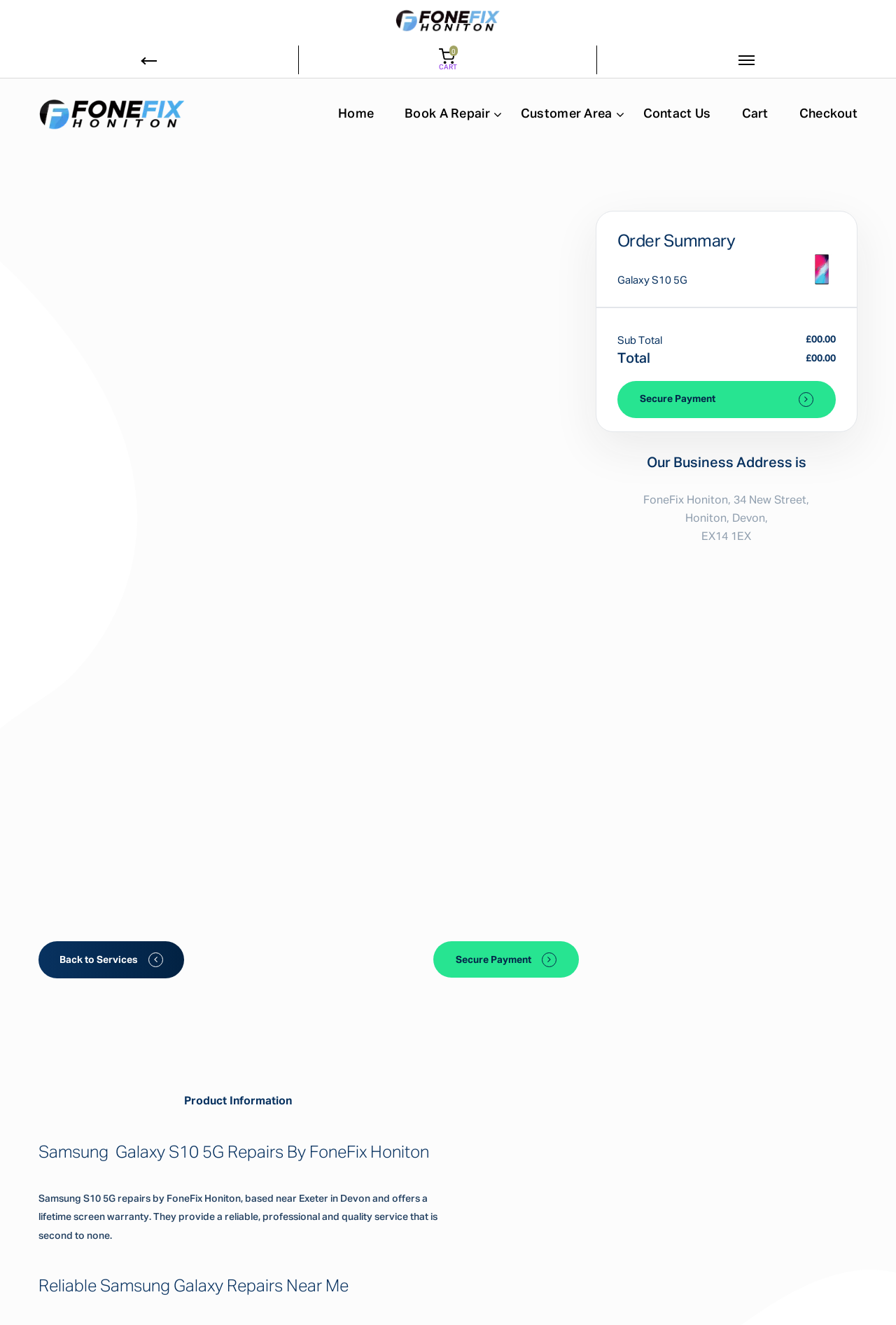Pinpoint the bounding box coordinates of the clickable element needed to complete the instruction: "read about the conference". The coordinates should be provided as four float numbers between 0 and 1: [left, top, right, bottom].

None